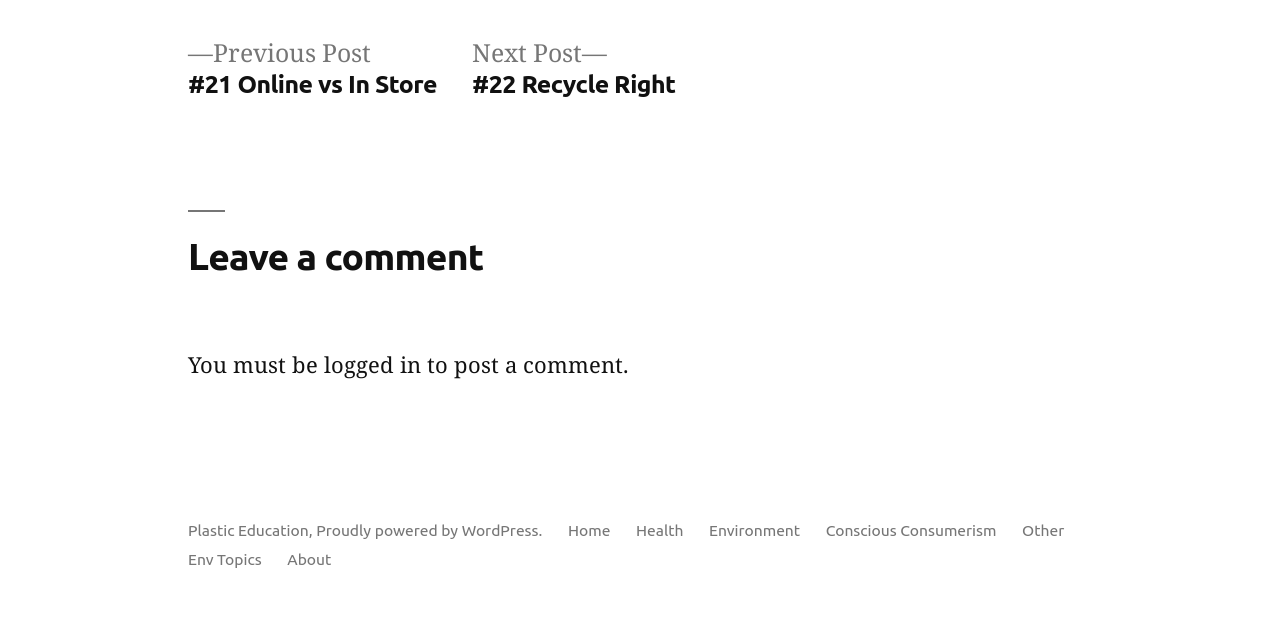Identify the bounding box coordinates of the element that should be clicked to fulfill this task: "Go to previous post". The coordinates should be provided as four float numbers between 0 and 1, i.e., [left, top, right, bottom].

[0.147, 0.057, 0.341, 0.157]